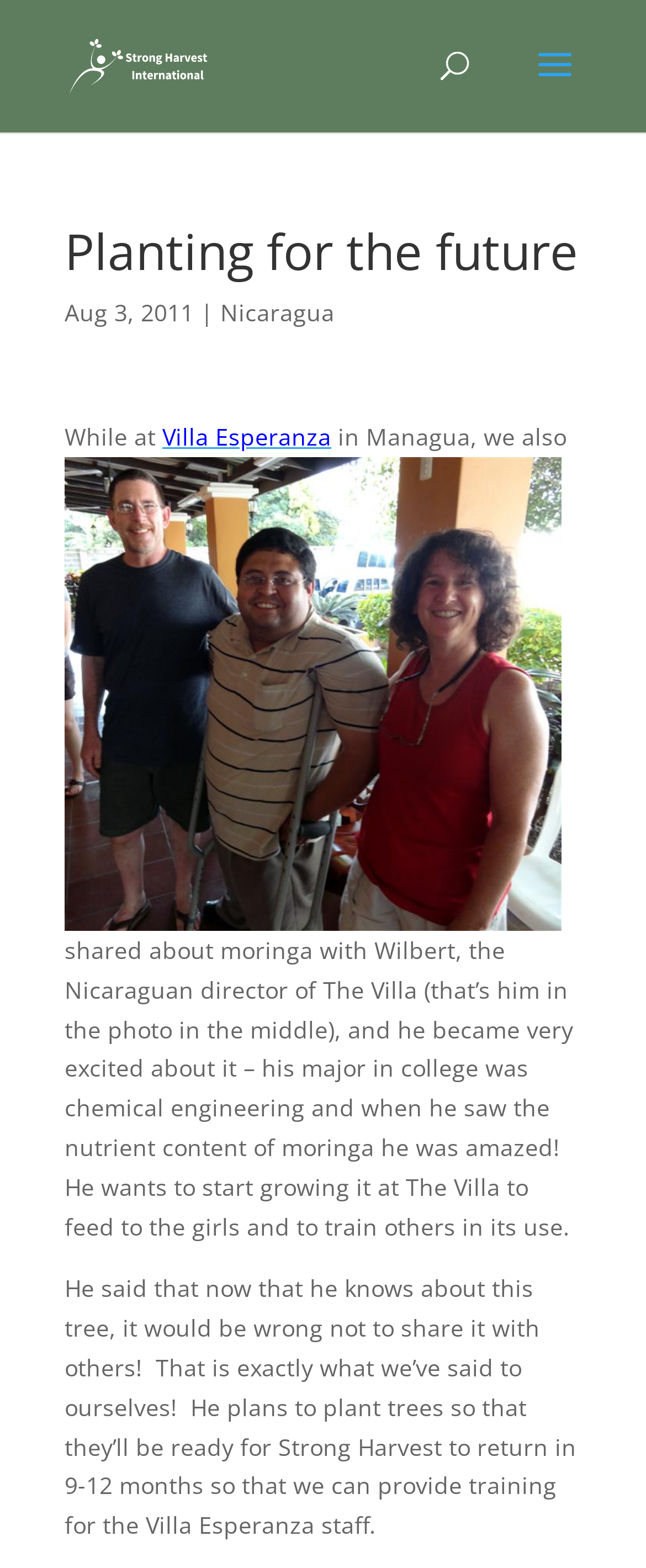Determine the bounding box coordinates for the HTML element described here: "Villa Esperan".

[0.251, 0.268, 0.474, 0.288]